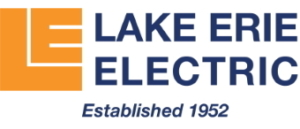Paint a vivid picture of the image with your description.

The image features the logo of Lake Erie Electric, a company established in 1952. The logo prominently displays the company name in bold, uppercase letters, integrating a distinctive "LE" design in orange to represent the brand visually. This logo reflects the company's identity as an electrical contractor, emphasizing professionalism and reliability in its services. The background is clean and simple, allowing the logo's colors and design to stand out effectively, making it easily recognizable.